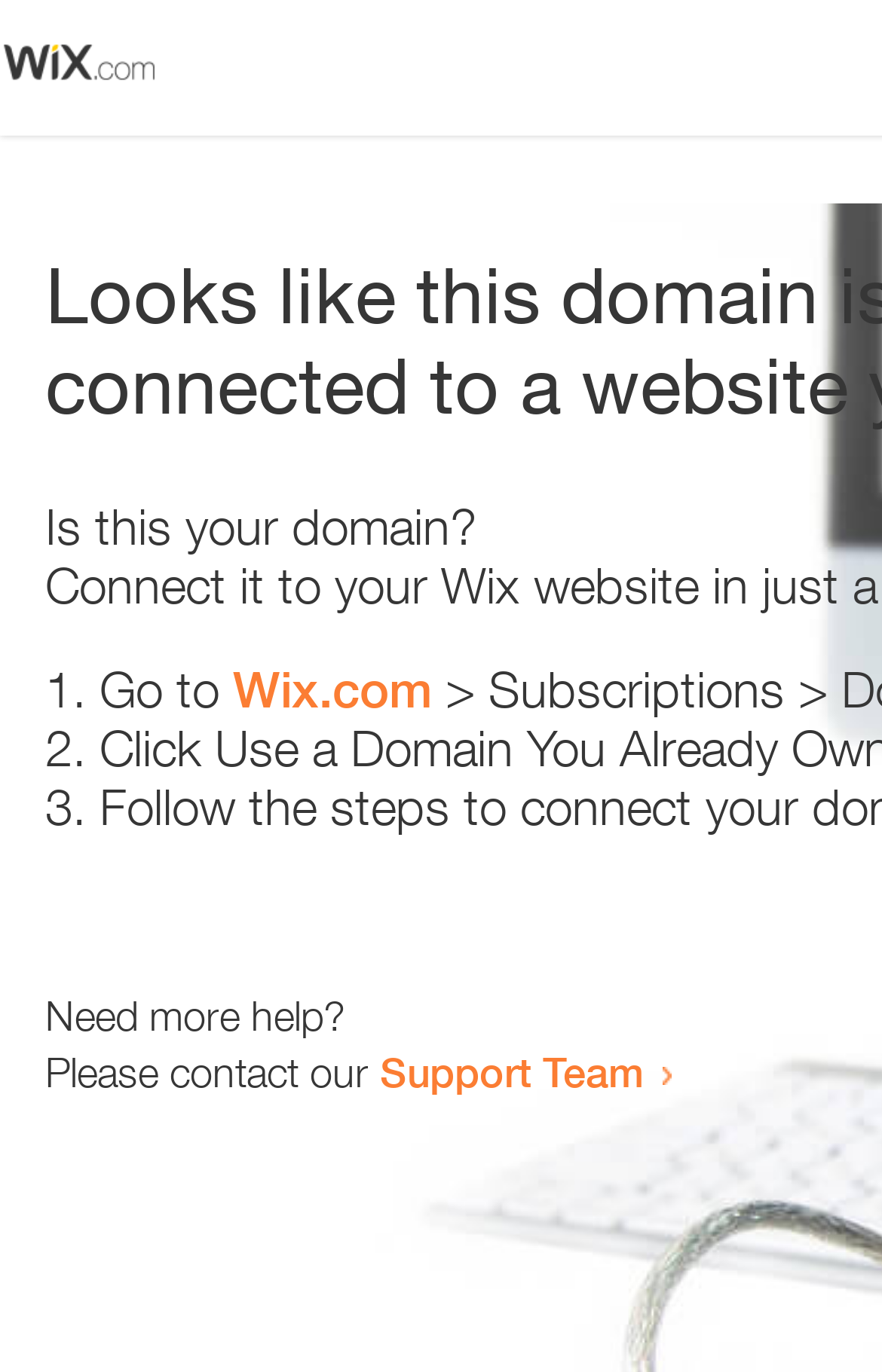Please respond to the question with a concise word or phrase:
How many steps are provided to resolve the issue?

3